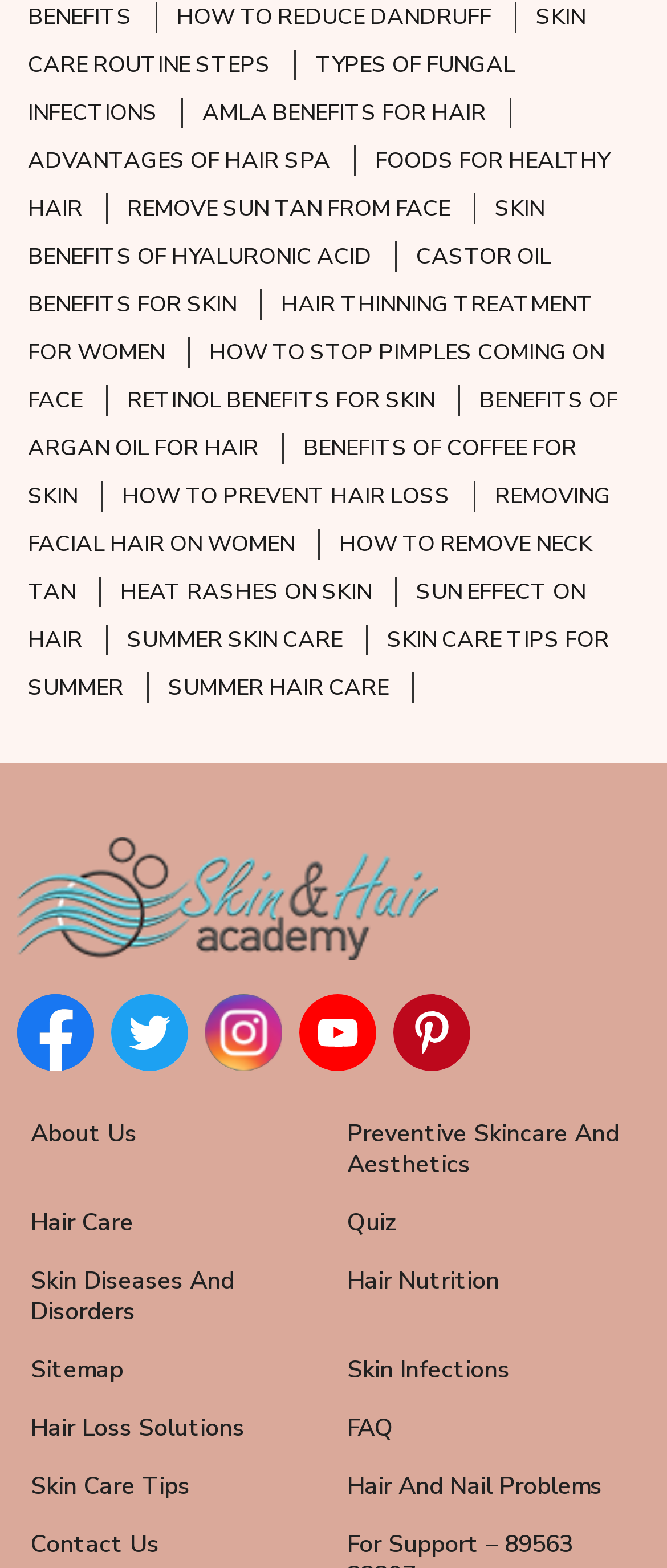Identify the bounding box coordinates necessary to click and complete the given instruction: "Learn about 'SKIN BENEFITS OF HYALURONIC ACID'".

[0.042, 0.123, 0.816, 0.173]